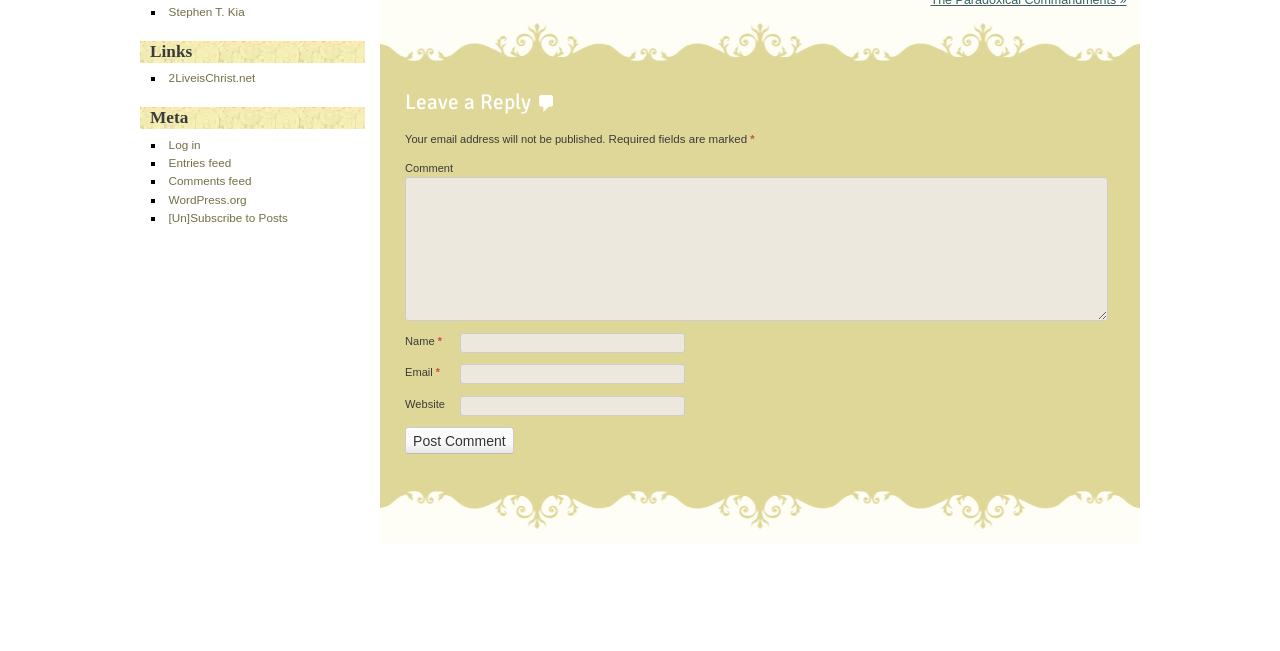Based on the element description, predict the bounding box coordinates (top-left x, top-left y, bottom-right x, bottom-right y) for the UI element in the screenshot: parent_node: Email * aria-describedby="email-notes" name="email"

[0.36, 0.56, 0.535, 0.59]